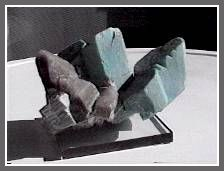What properties is Amazonite believed to possess?
Using the visual information, respond with a single word or phrase.

Metaphysical properties